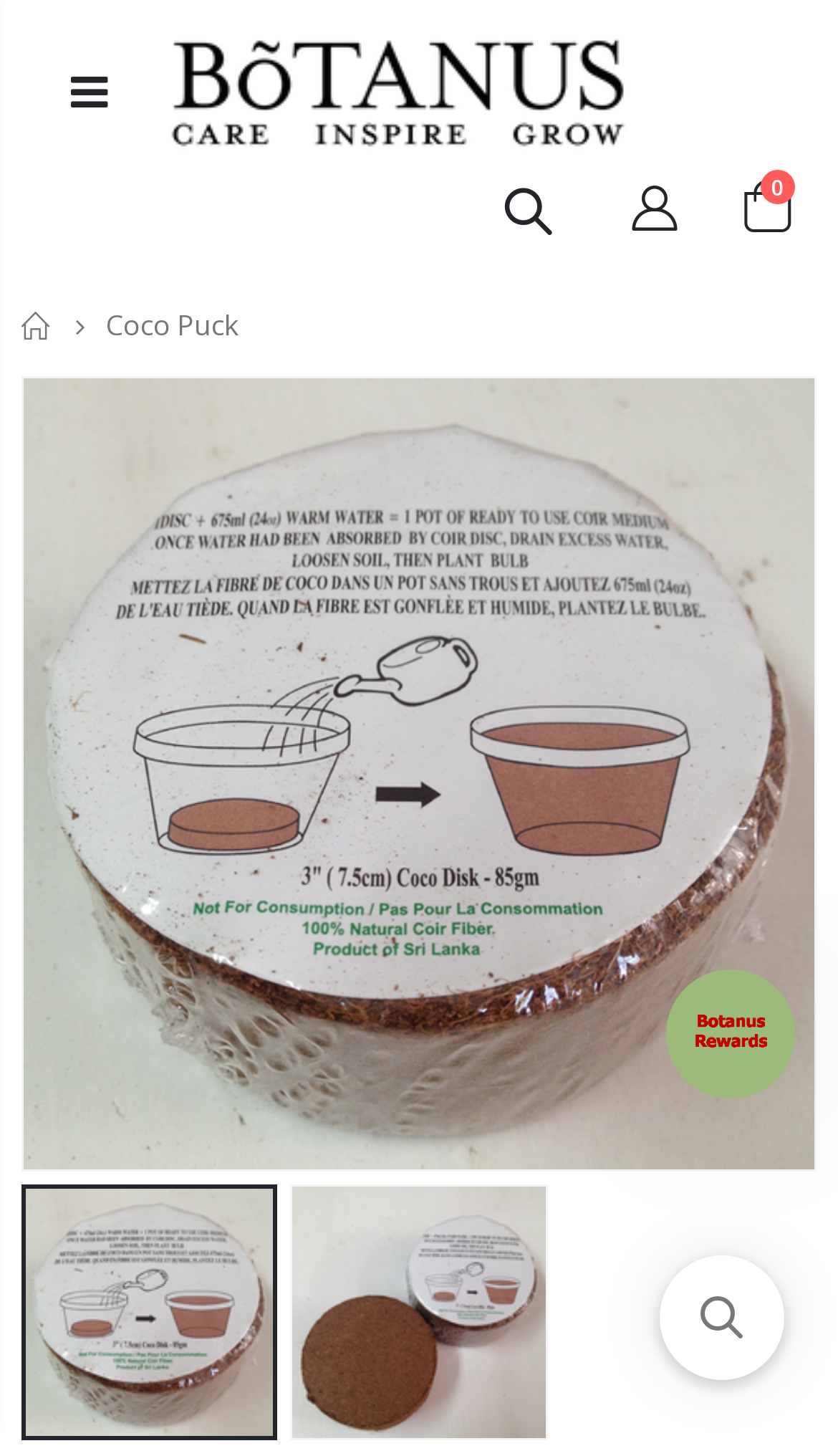Please determine the bounding box coordinates for the UI element described here. Use the format (top-left x, top-left y, bottom-right x, bottom-right y) with values bounded between 0 and 1: Botanus Rewards

[0.795, 0.666, 0.949, 0.754]